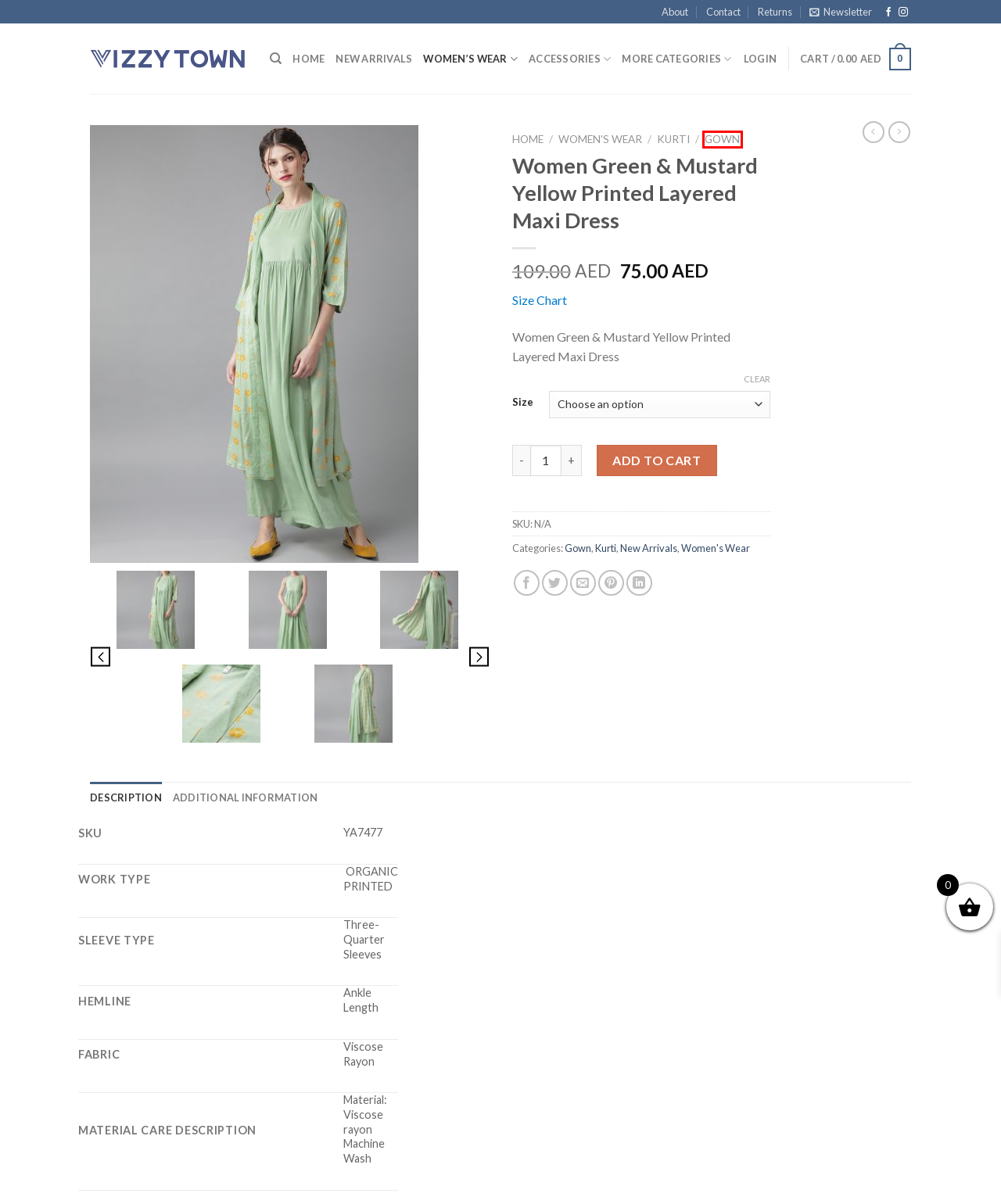Analyze the given webpage screenshot and identify the UI element within the red bounding box. Select the webpage description that best matches what you expect the new webpage to look like after clicking the element. Here are the candidates:
A. Online Shopping Website In Dubai | Traditional Indian Wear in Dubai, UAE
B. Buy Classic Pakistani style Kurtis online | Accessories for Women Online
C. Buy Indian Designer Cotton Kurtis Online UAE | Buy Kurti Online in UAE
D. Buy Indian Salwar Dress Shop Dubai | Women Salwar Kameez
E. Shop Luxury Gowns for Women Online | Shop Designer Gowns for Women Online
F. Contact - Vizzytown
G. Cart - Vizzytown
H. About - Vizzytown

E